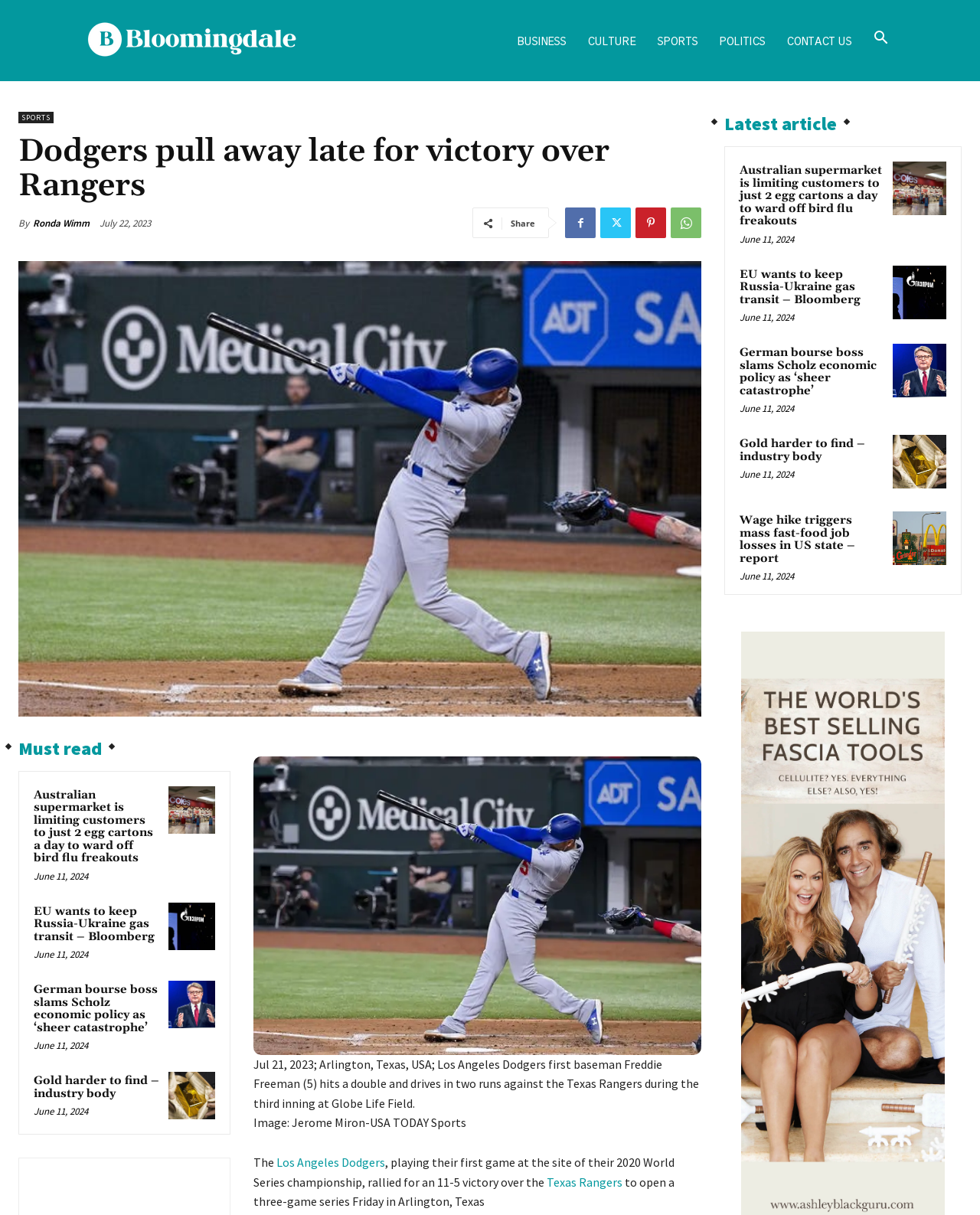Bounding box coordinates are specified in the format (top-left x, top-left y, bottom-right x, bottom-right y). All values are floating point numbers bounded between 0 and 1. Please provide the bounding box coordinate of the region this sentence describes: Los Angeles Dodgers

[0.282, 0.95, 0.393, 0.963]